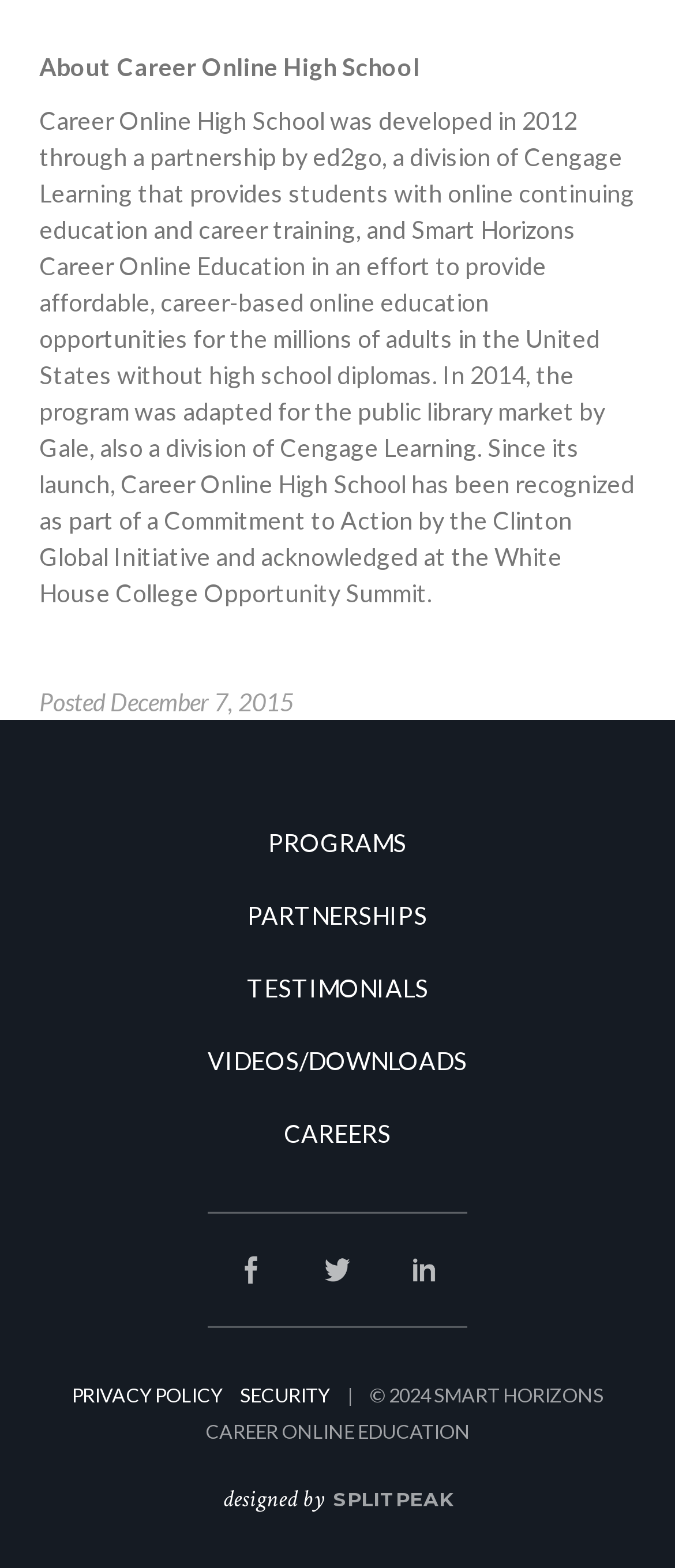Respond with a single word or phrase:
What is the copyright year mentioned on the webpage?

2024